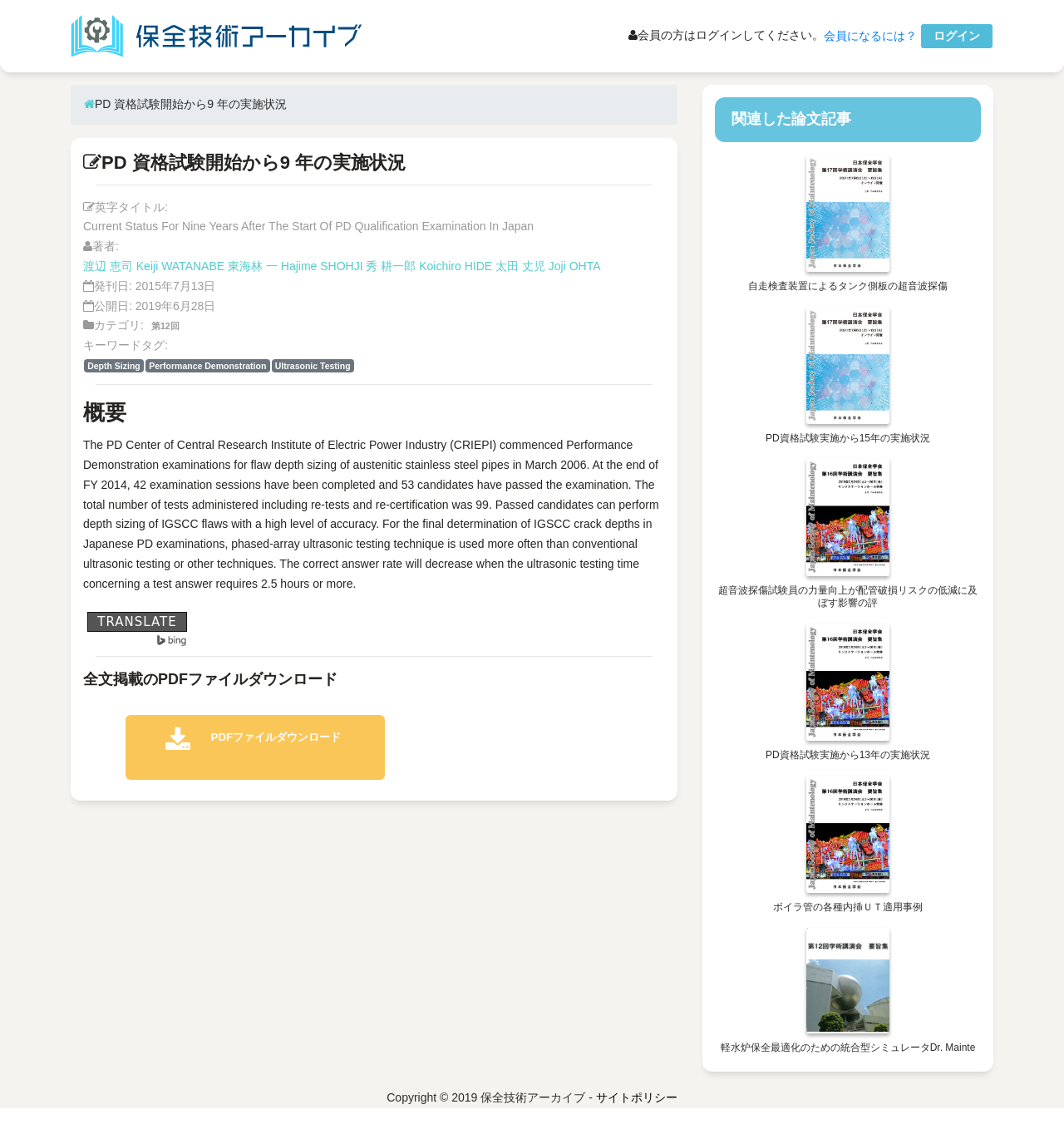From the image, can you give a detailed response to the question below:
What is the category of the article?

I found the category information below the title and author information. It is specified as '第12回'.